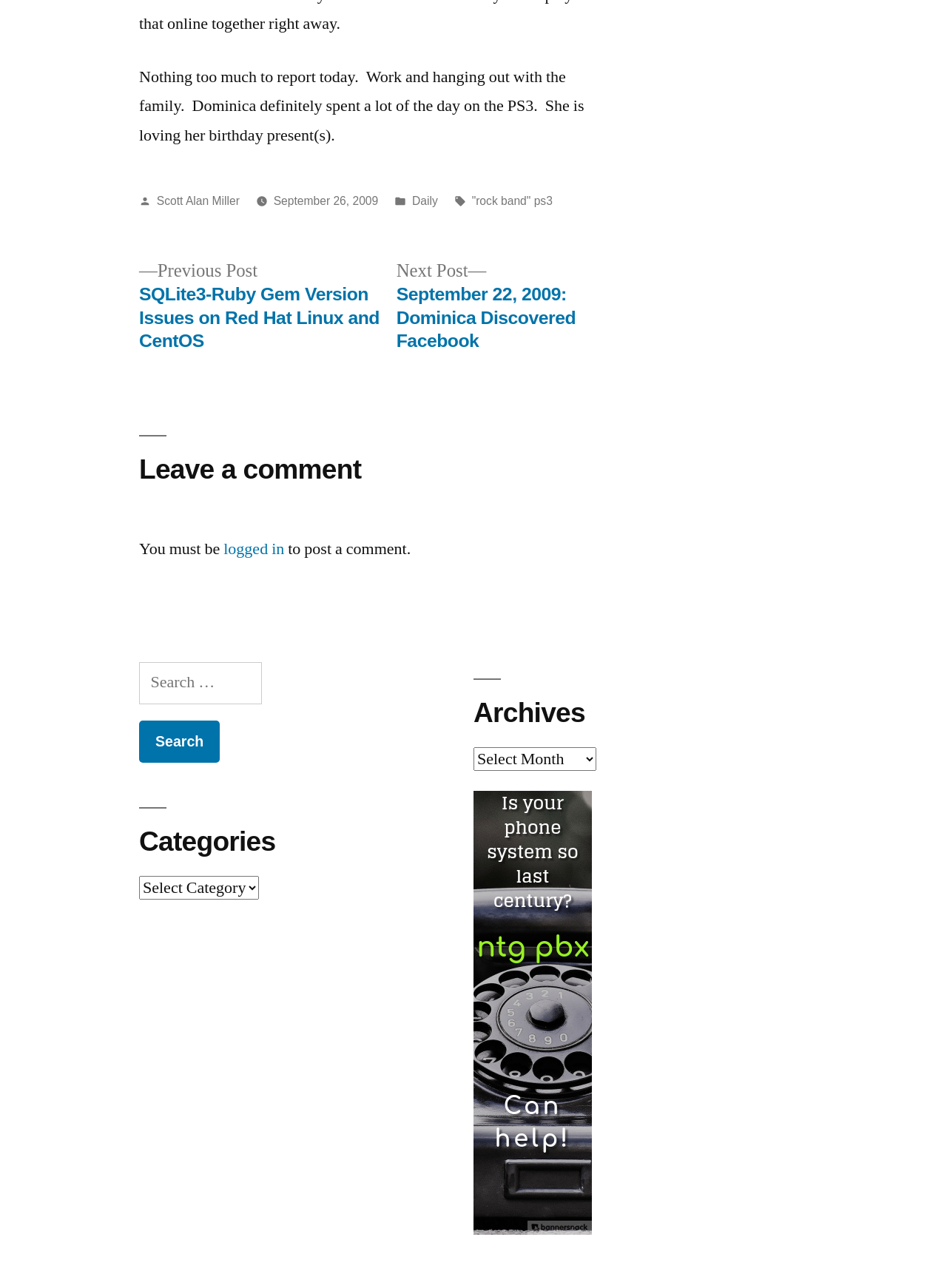Predict the bounding box for the UI component with the following description: "logged in".

[0.236, 0.418, 0.3, 0.434]